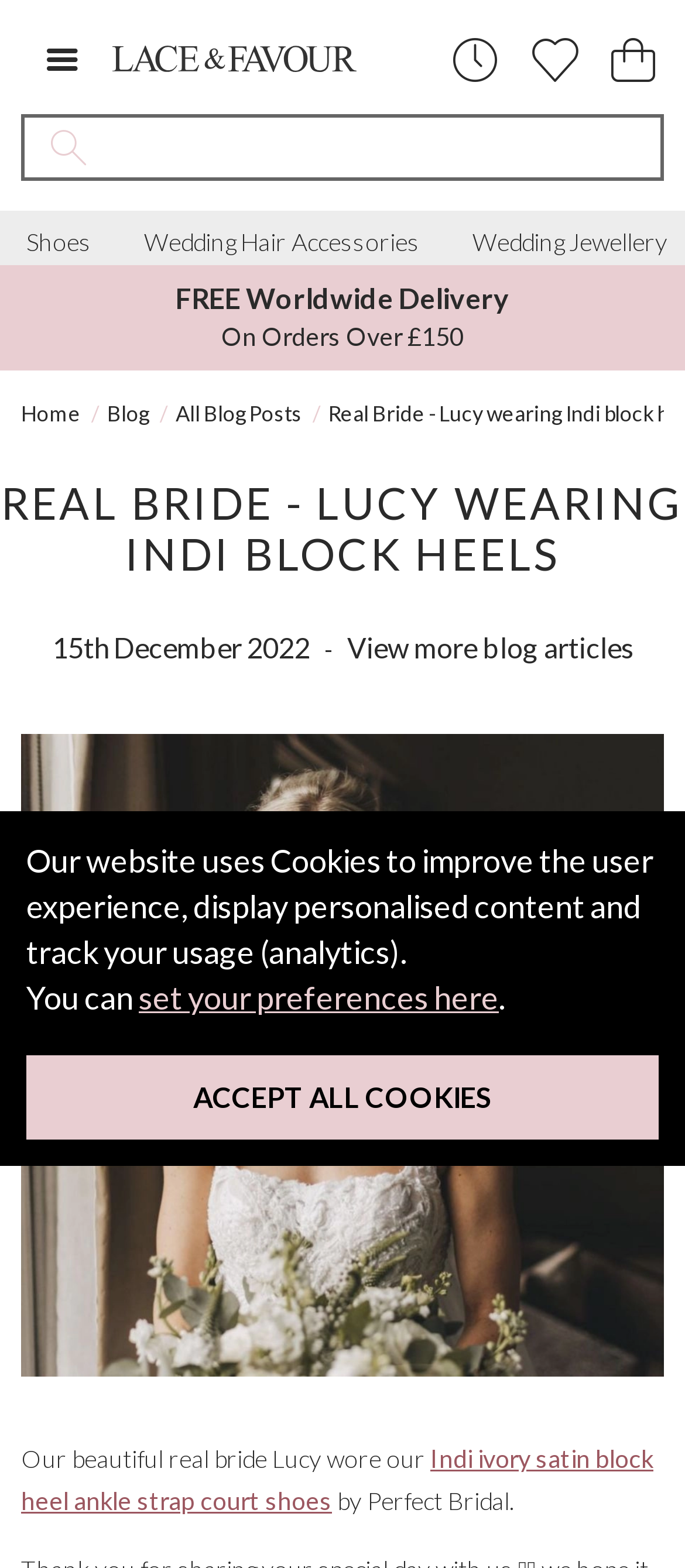What is the current status of the basket?
Look at the image and respond to the question as thoroughly as possible.

The webpage displays a message 'Your cart is empty! Add some products to checkout.' which indicates that the basket is currently empty.